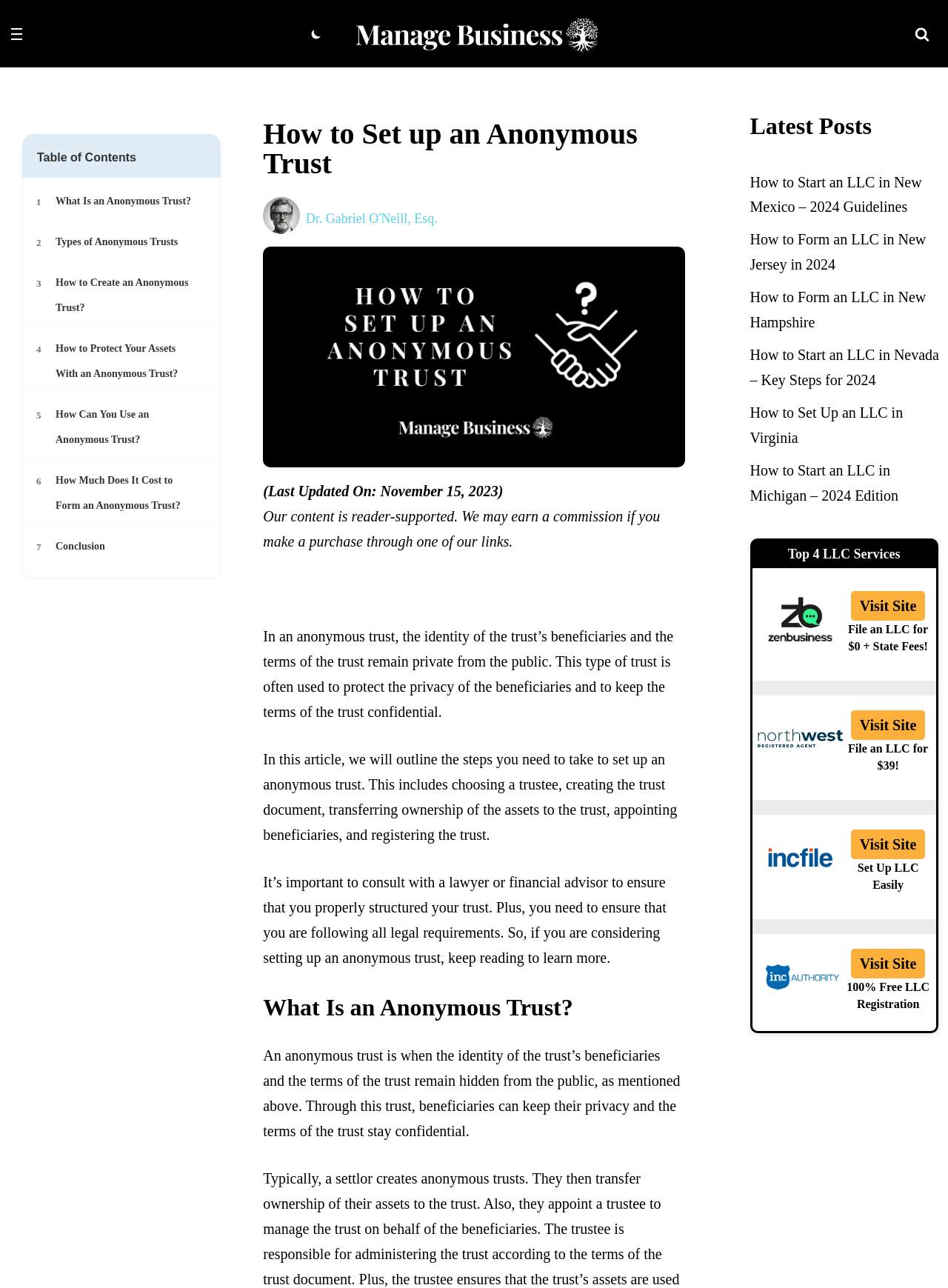Specify the bounding box coordinates for the region that must be clicked to perform the given instruction: "Click on 'What Is an Anonymous Trust?'".

[0.027, 0.144, 0.232, 0.169]